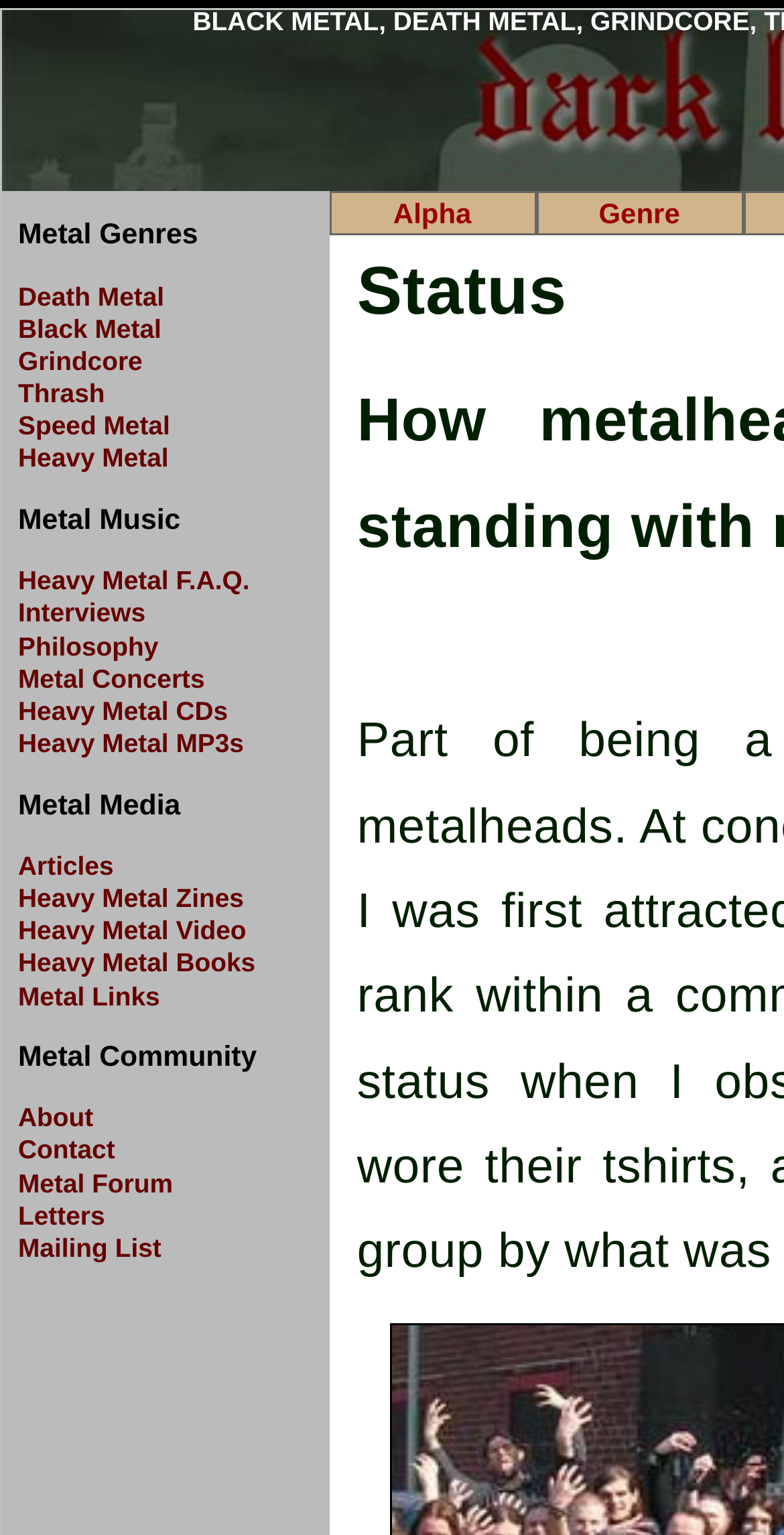Could you specify the bounding box coordinates for the clickable section to complete the following instruction: "Read Articles"?

[0.023, 0.554, 0.419, 0.575]